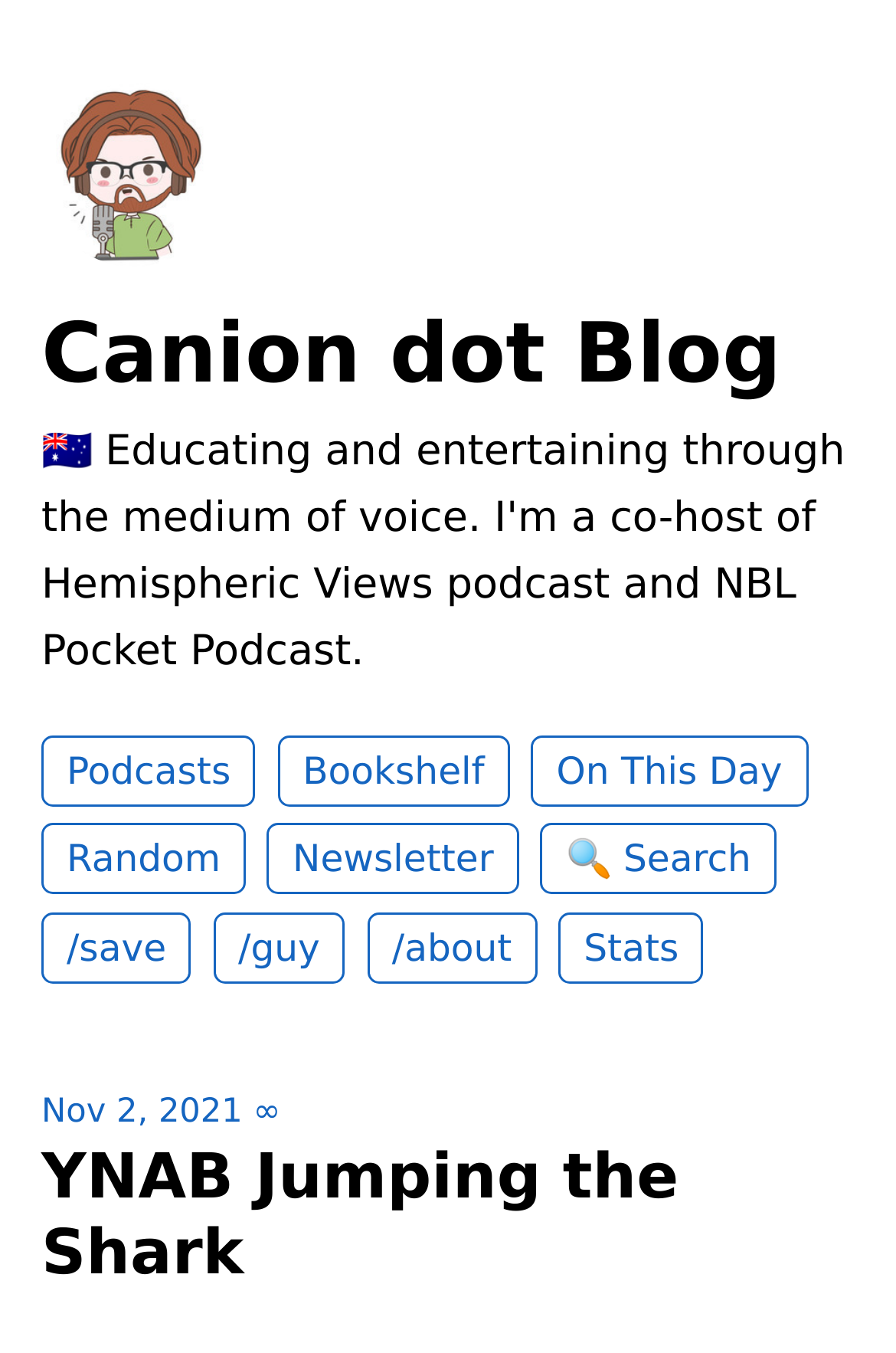Respond to the following query with just one word or a short phrase: 
How many links are there in the navigation menu?

7